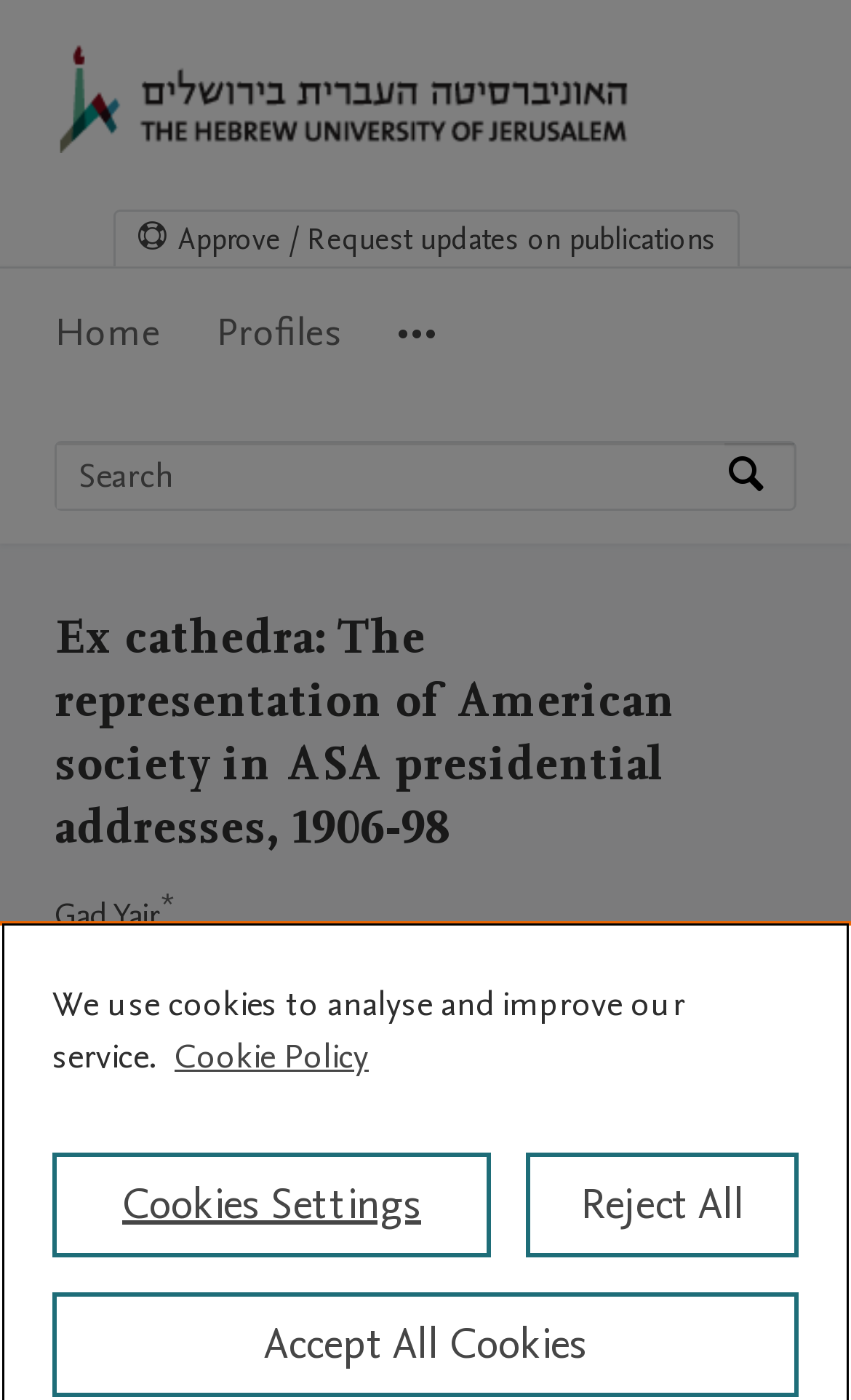What is the purpose of the search box?
Please provide a single word or phrase as the answer based on the screenshot.

Search by expertise, name or affiliation